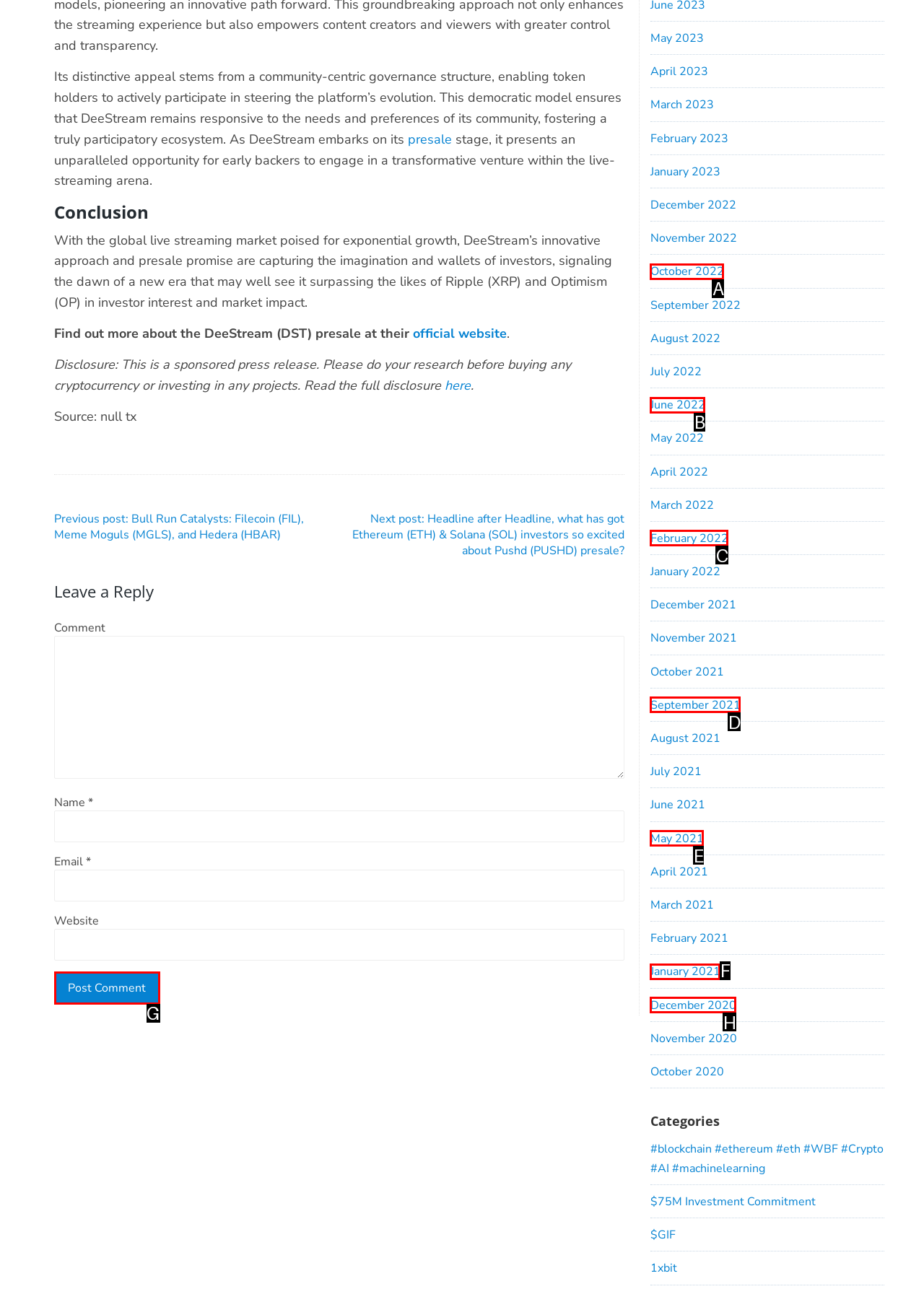Determine the letter of the UI element that you need to click to perform the task: Click the 'Post Comment' button.
Provide your answer with the appropriate option's letter.

G